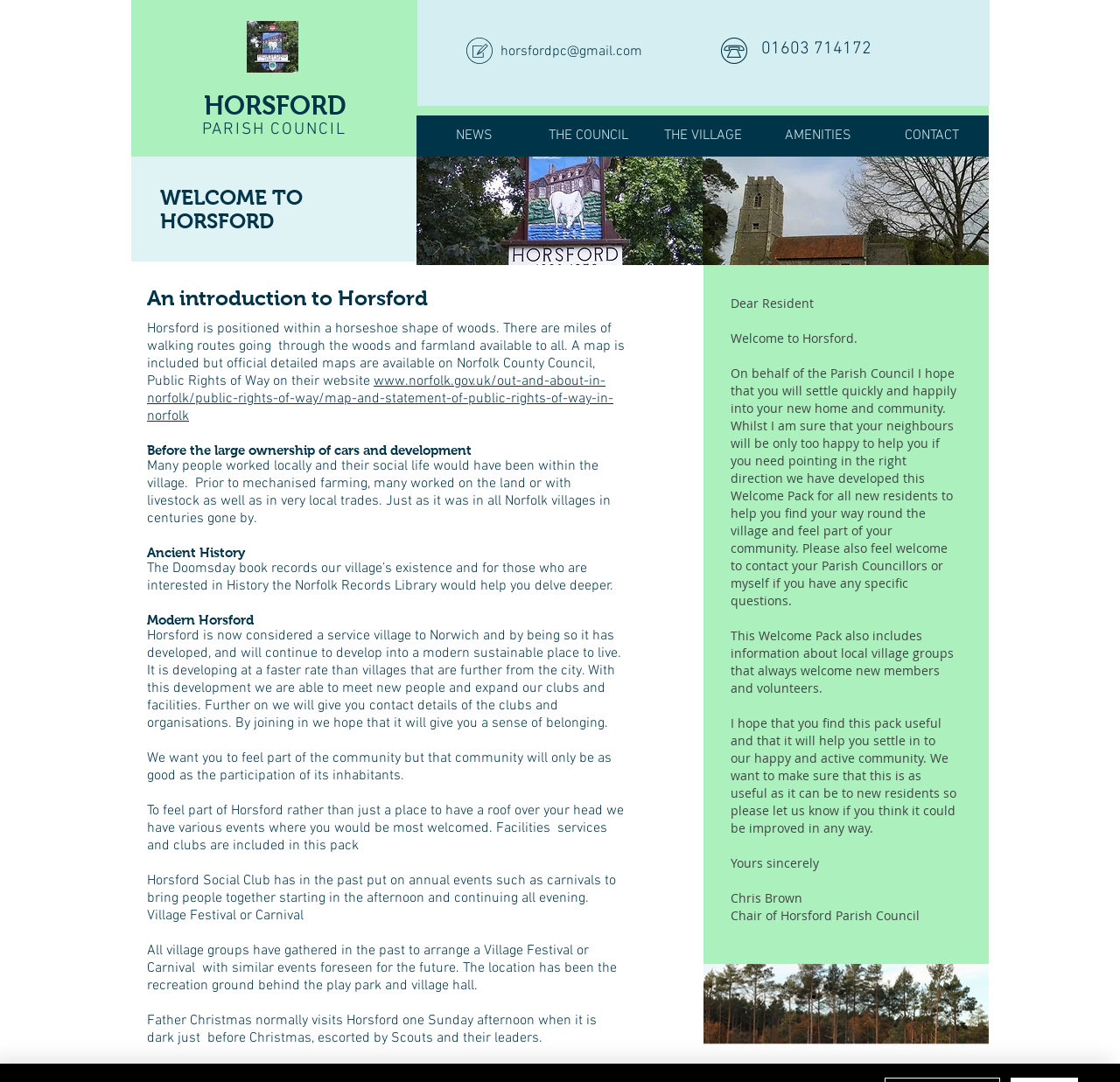Provide a one-word or one-phrase answer to the question:
What is the contact email of the parish council?

horsfordpc@gmail.com